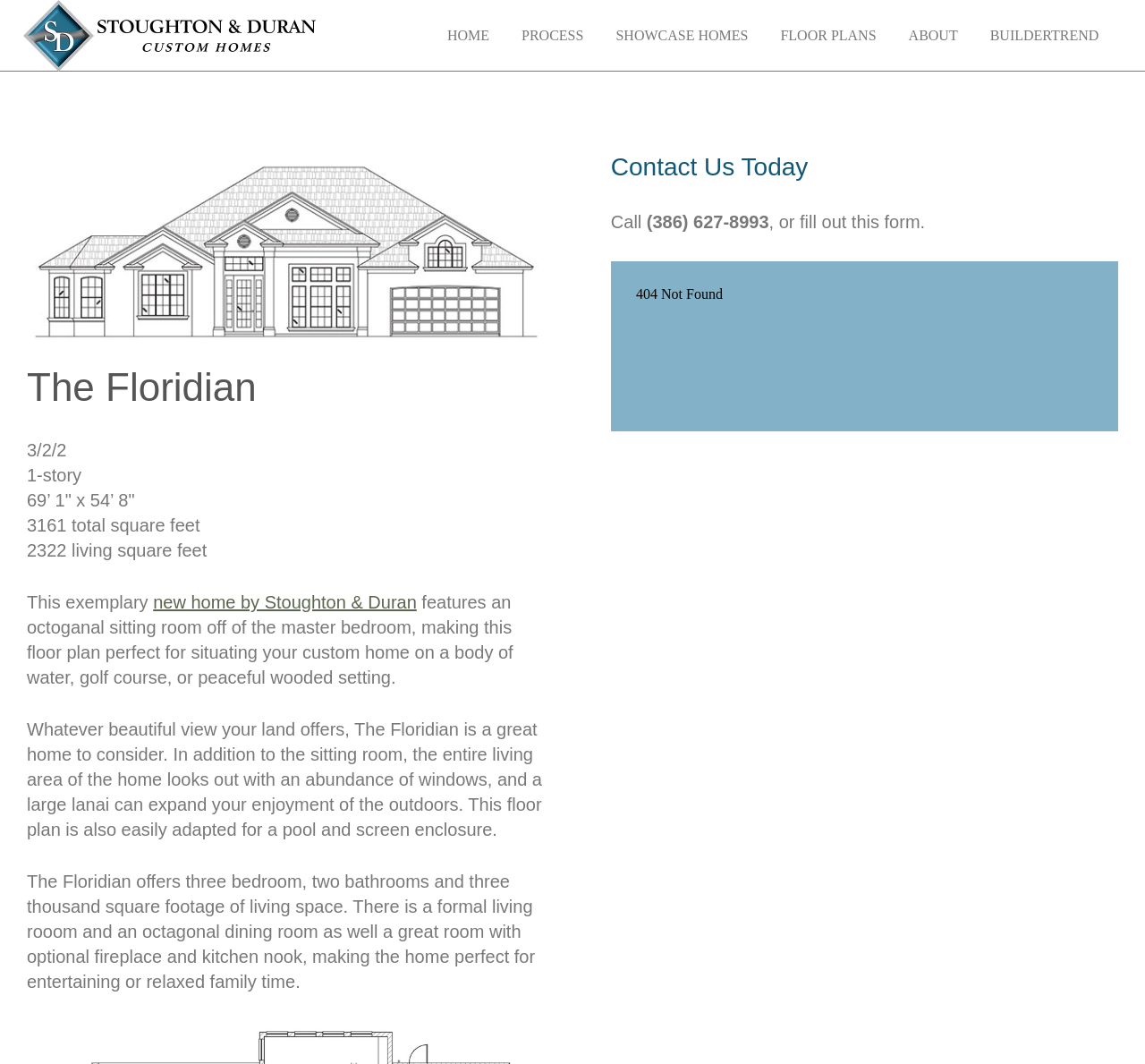What is the name of the custom home builder?
Offer a detailed and exhaustive answer to the question.

The logo of the custom home builder is displayed at the top left corner of the webpage, and the text 'Stoughton & Duran Custom Homes' is associated with the logo.